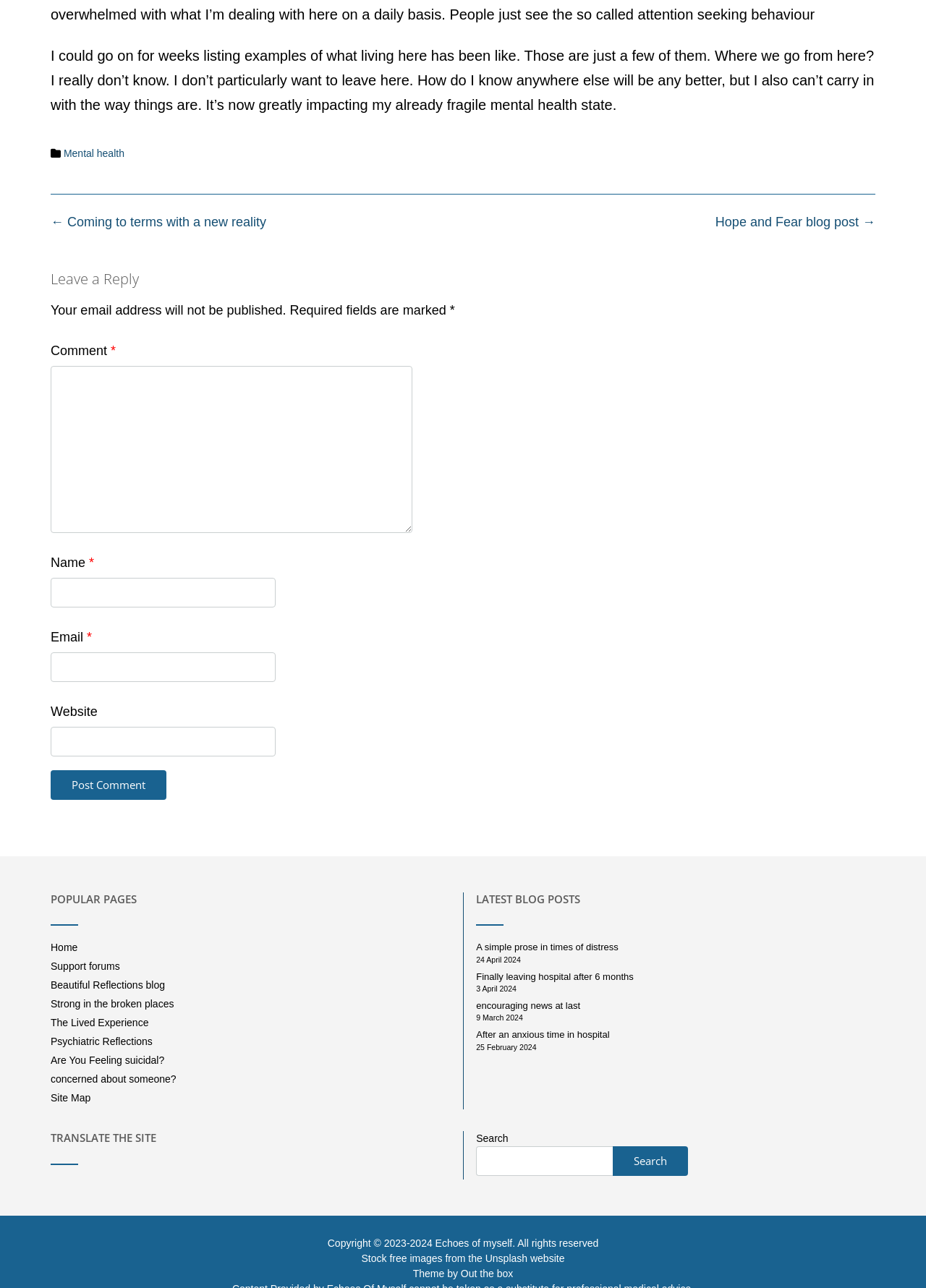Provide a brief response in the form of a single word or phrase:
What is the purpose of the 'Translate the site' section?

To translate the site